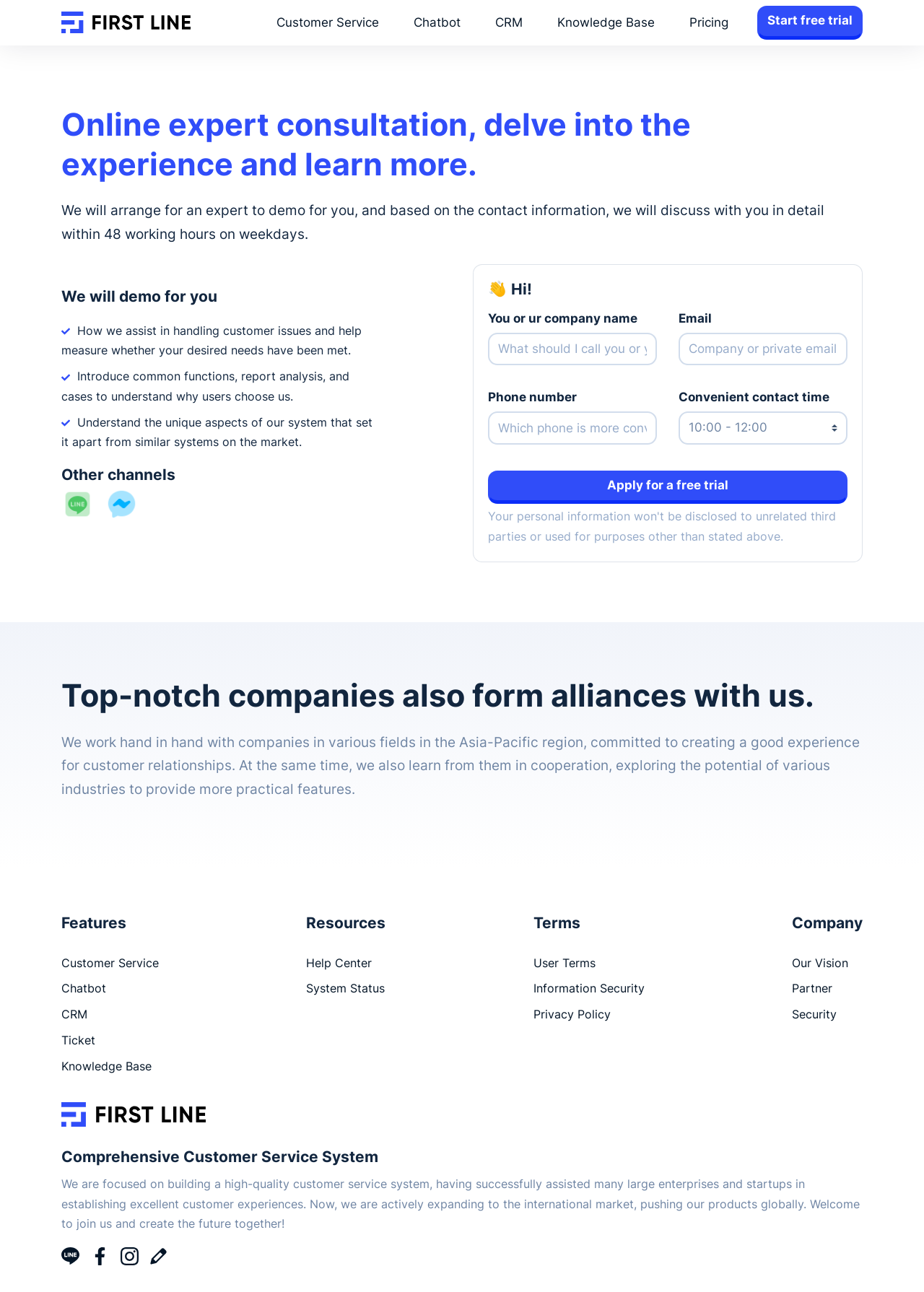Pinpoint the bounding box coordinates of the element you need to click to execute the following instruction: "Contact us through Line business". The bounding box should be represented by four float numbers between 0 and 1, in the format [left, top, right, bottom].

[0.066, 0.383, 0.114, 0.396]